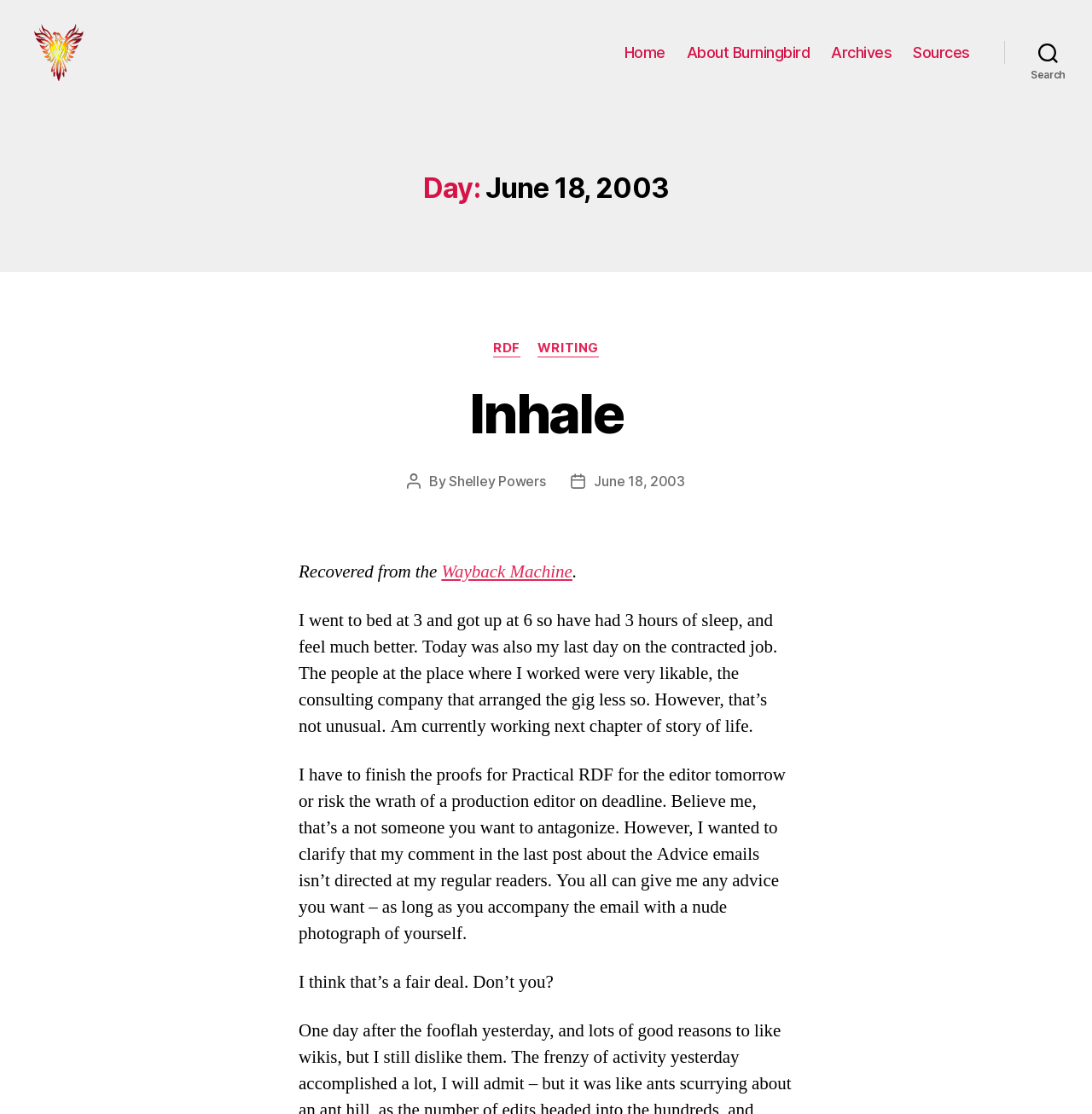Identify the bounding box coordinates of the element that should be clicked to fulfill this task: "Read the 'Inhale' post". The coordinates should be provided as four float numbers between 0 and 1, i.e., [left, top, right, bottom].

[0.43, 0.359, 0.57, 0.418]